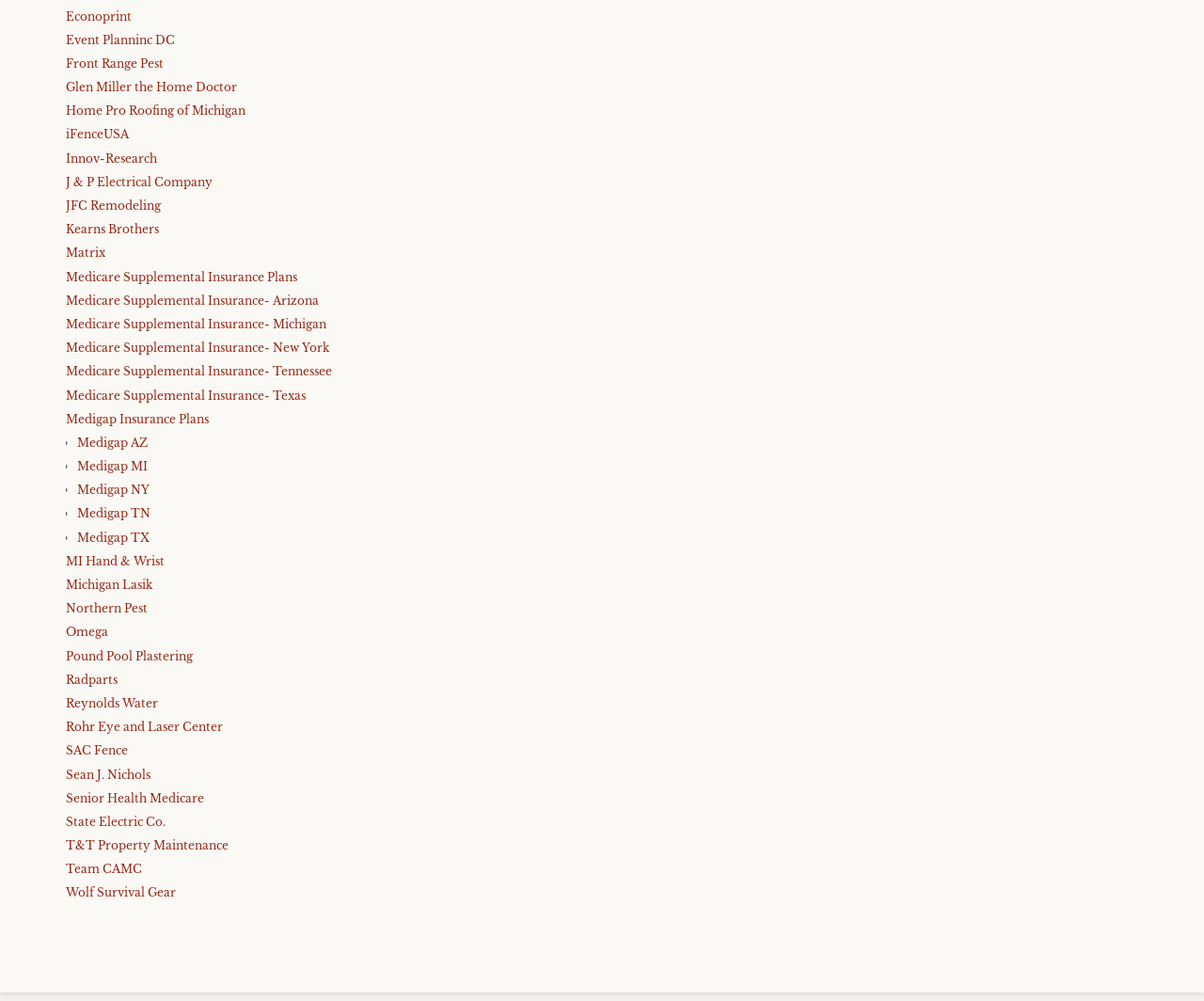How many companies are listed?
Please look at the screenshot and answer in one word or a short phrase.

35